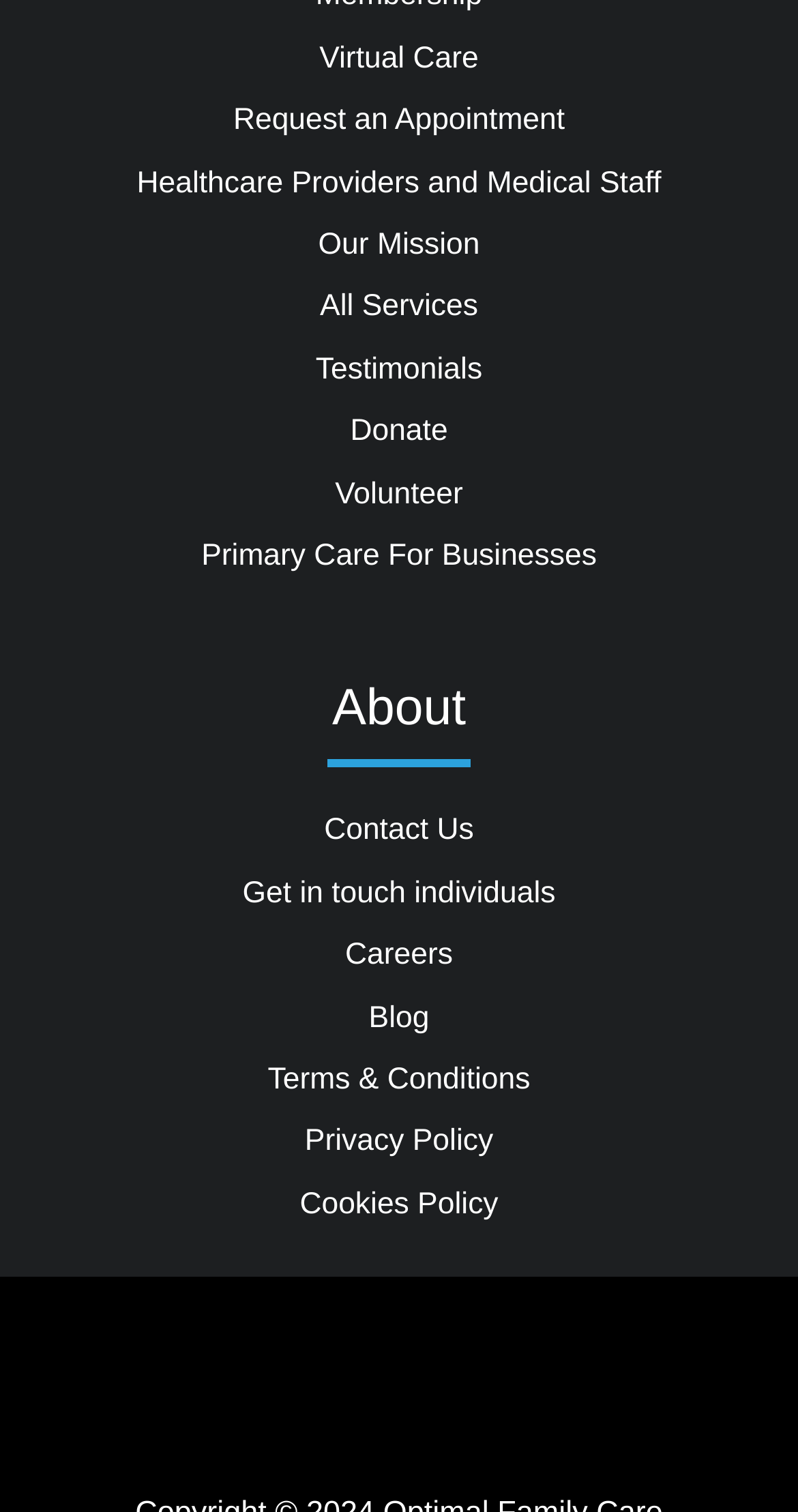Please respond to the question using a single word or phrase:
What is the last link on the webpage?

Link